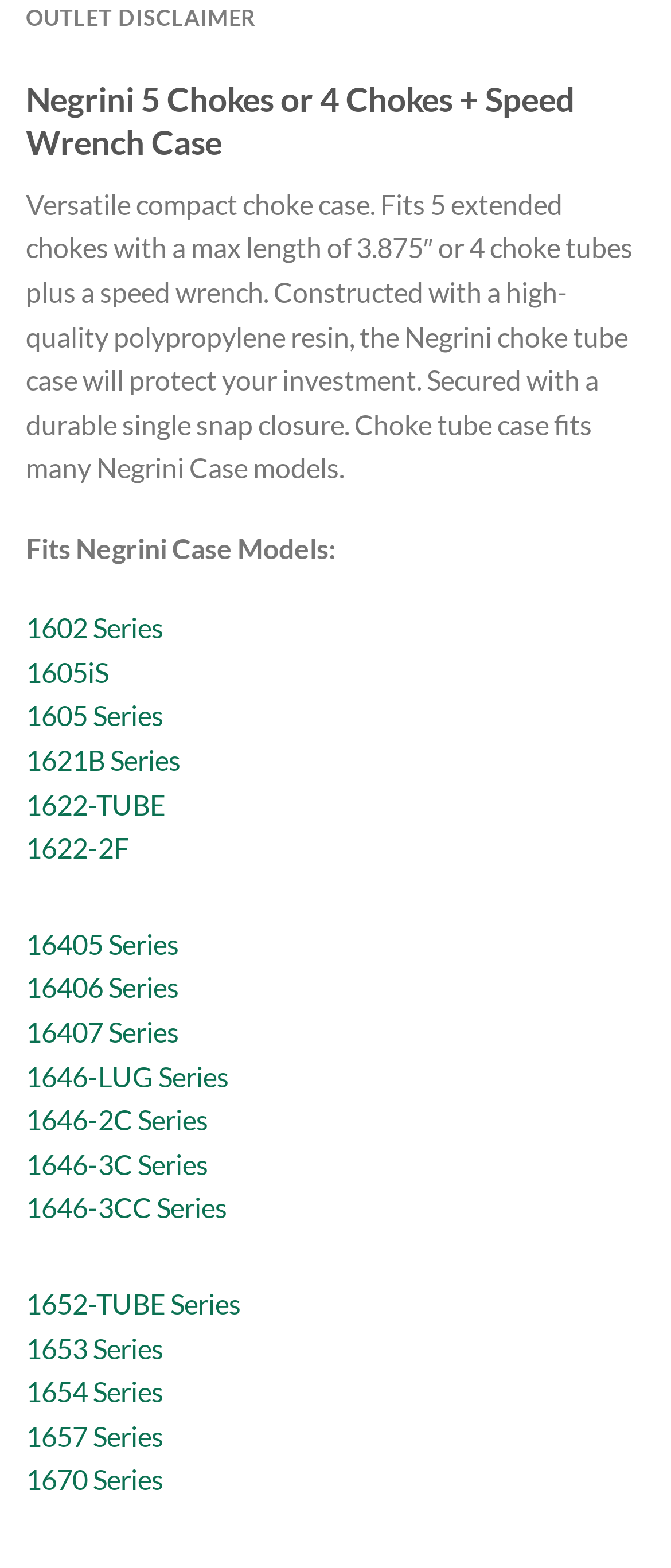Provide a short answer using a single word or phrase for the following question: 
What is the maximum length of chokes that can fit in the case?

3.875″